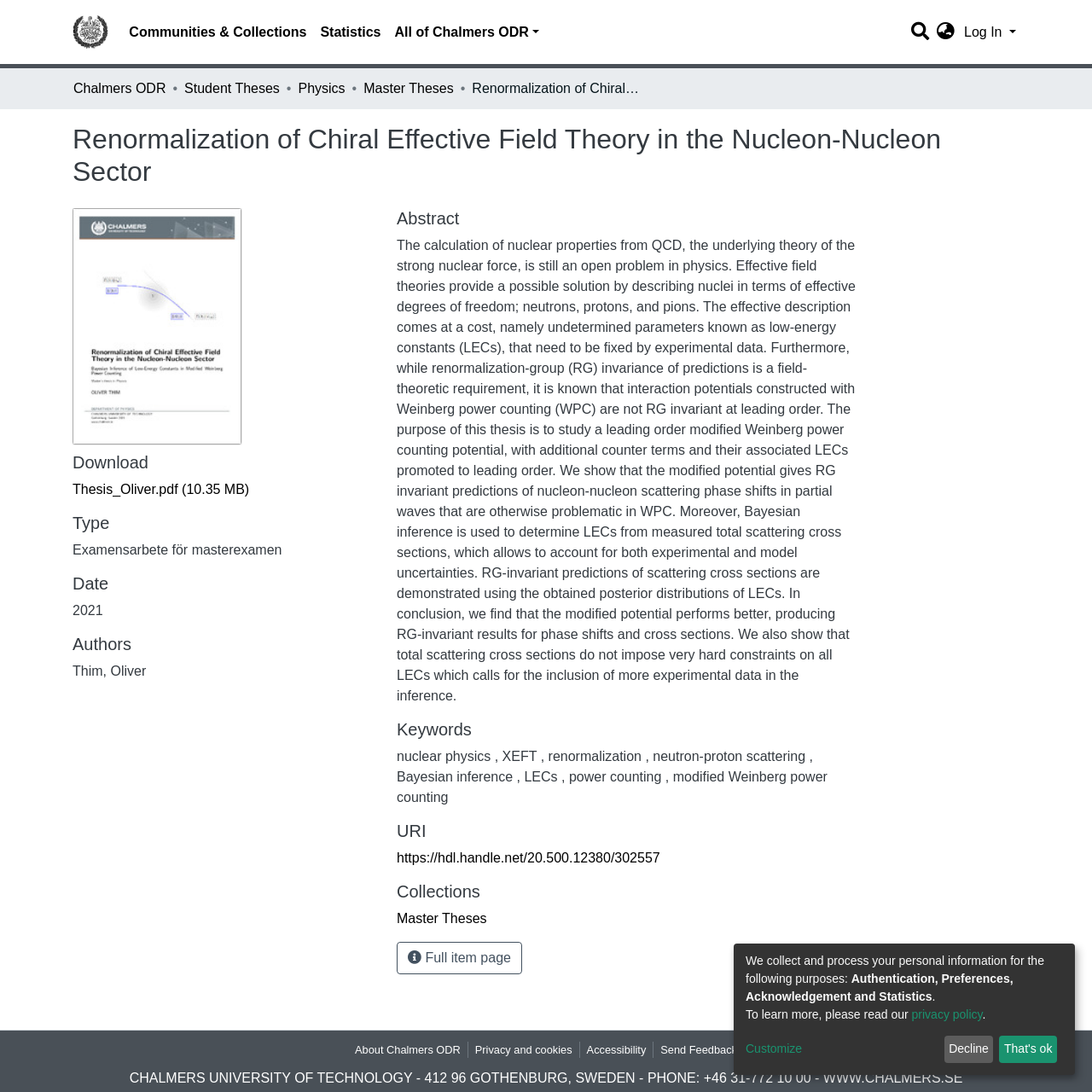Highlight the bounding box of the UI element that corresponds to this description: "Thesis_Oliver.pdf (10.35 MB)".

[0.066, 0.441, 0.228, 0.455]